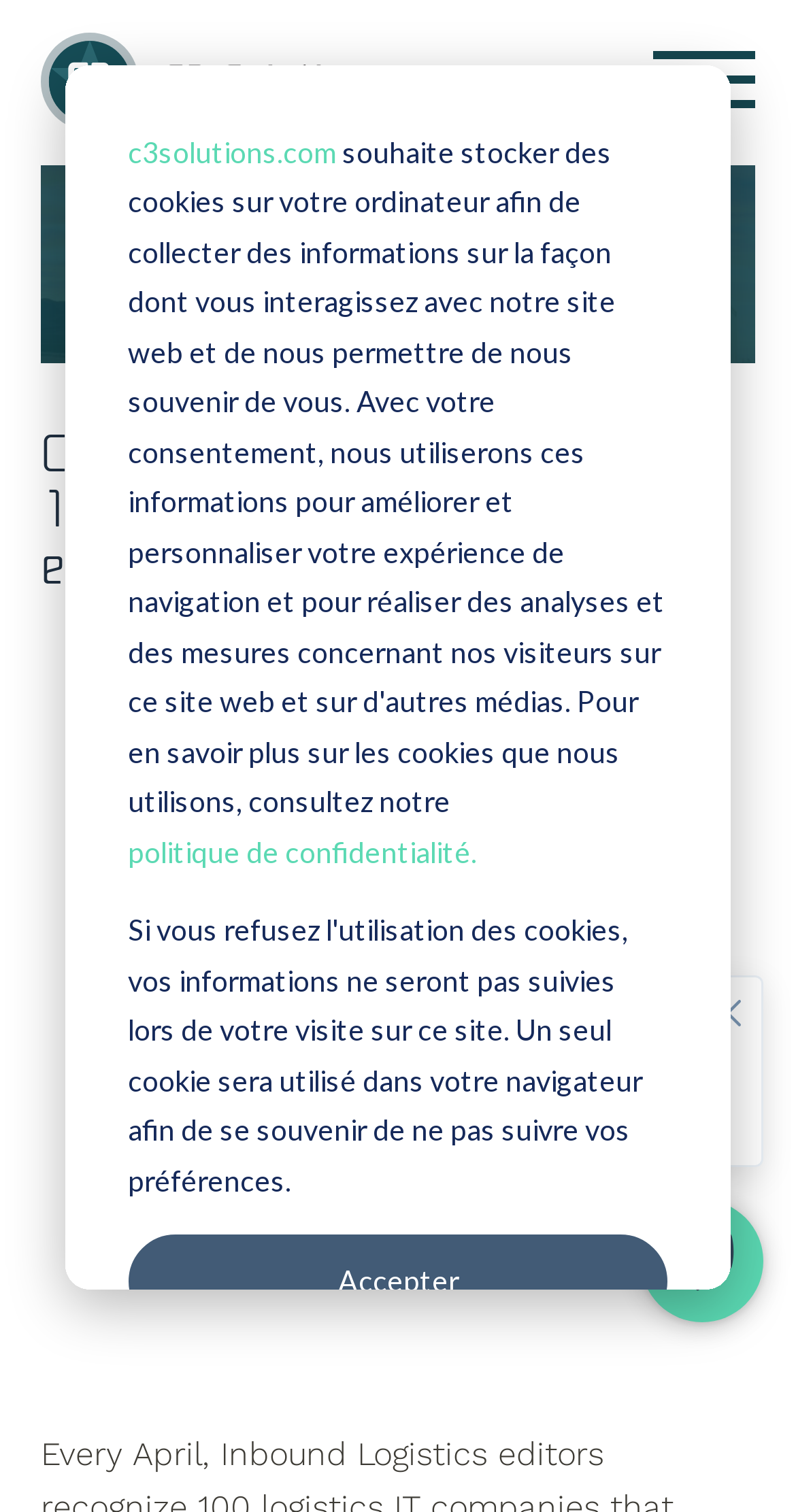Determine the bounding box coordinates for the UI element matching this description: "politique de confidentialité.".

[0.161, 0.548, 0.599, 0.581]